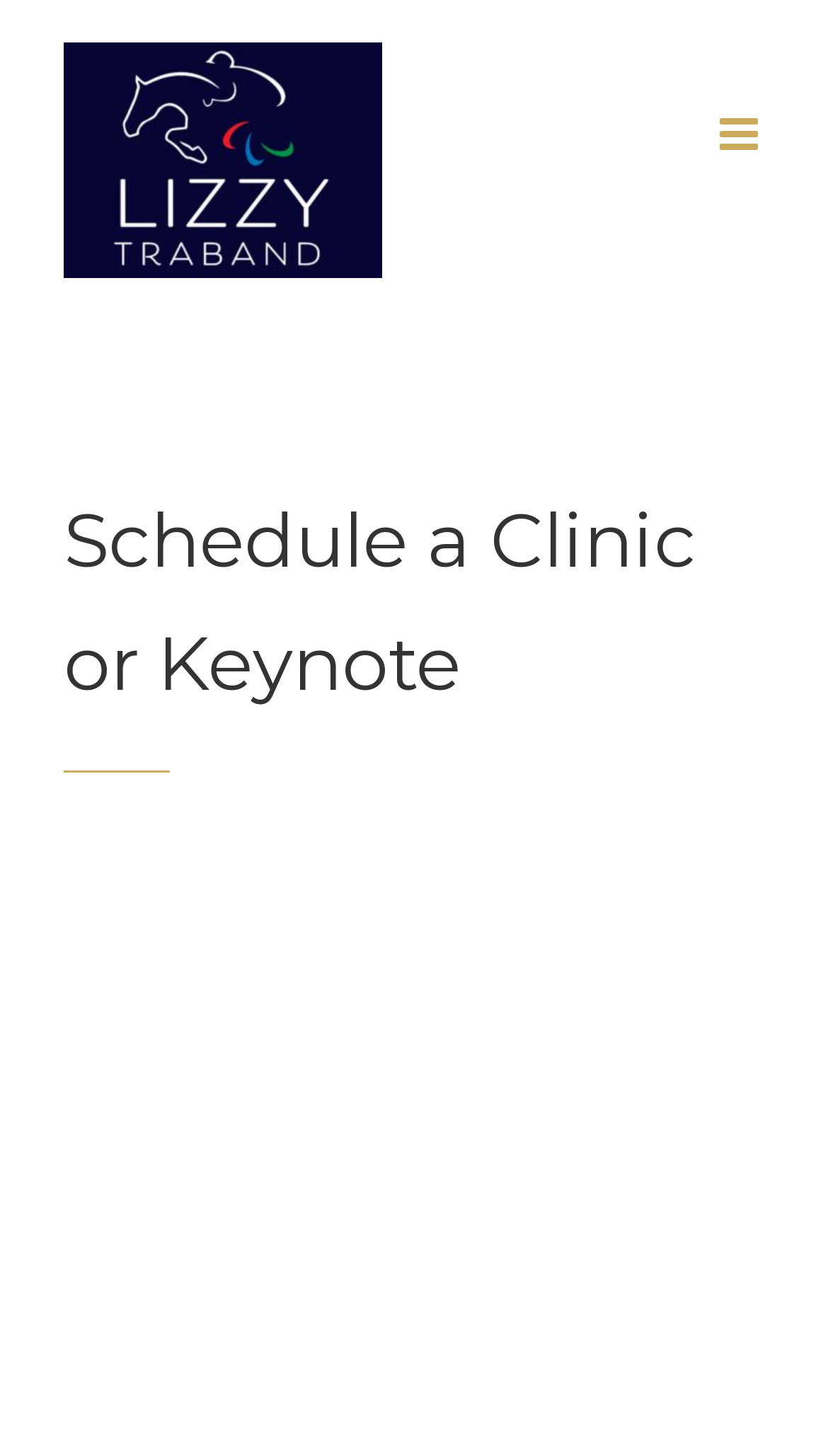Is the Taiji Horsemanship training series free?
Using the visual information from the image, give a one-word or short-phrase answer.

Yes